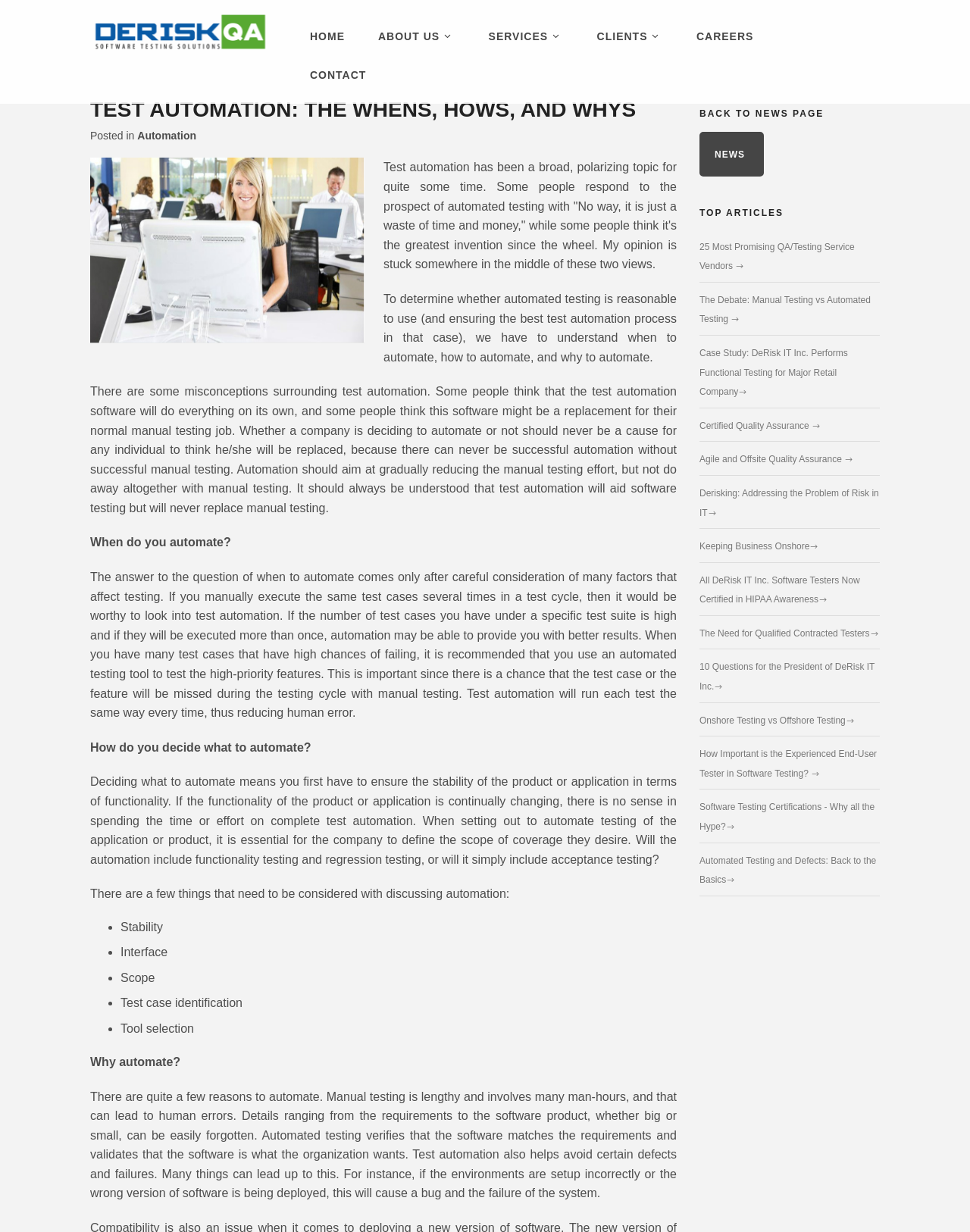What is the main topic of the article?
Refer to the image and give a detailed answer to the query.

The main topic of the article is test automation, which is evident from the headings and subheadings in the article, such as 'Test Automation: The Whens, Hows, and Whys', 'When do you automate?', 'How do you decide what to automate?', and 'Why automate?'.